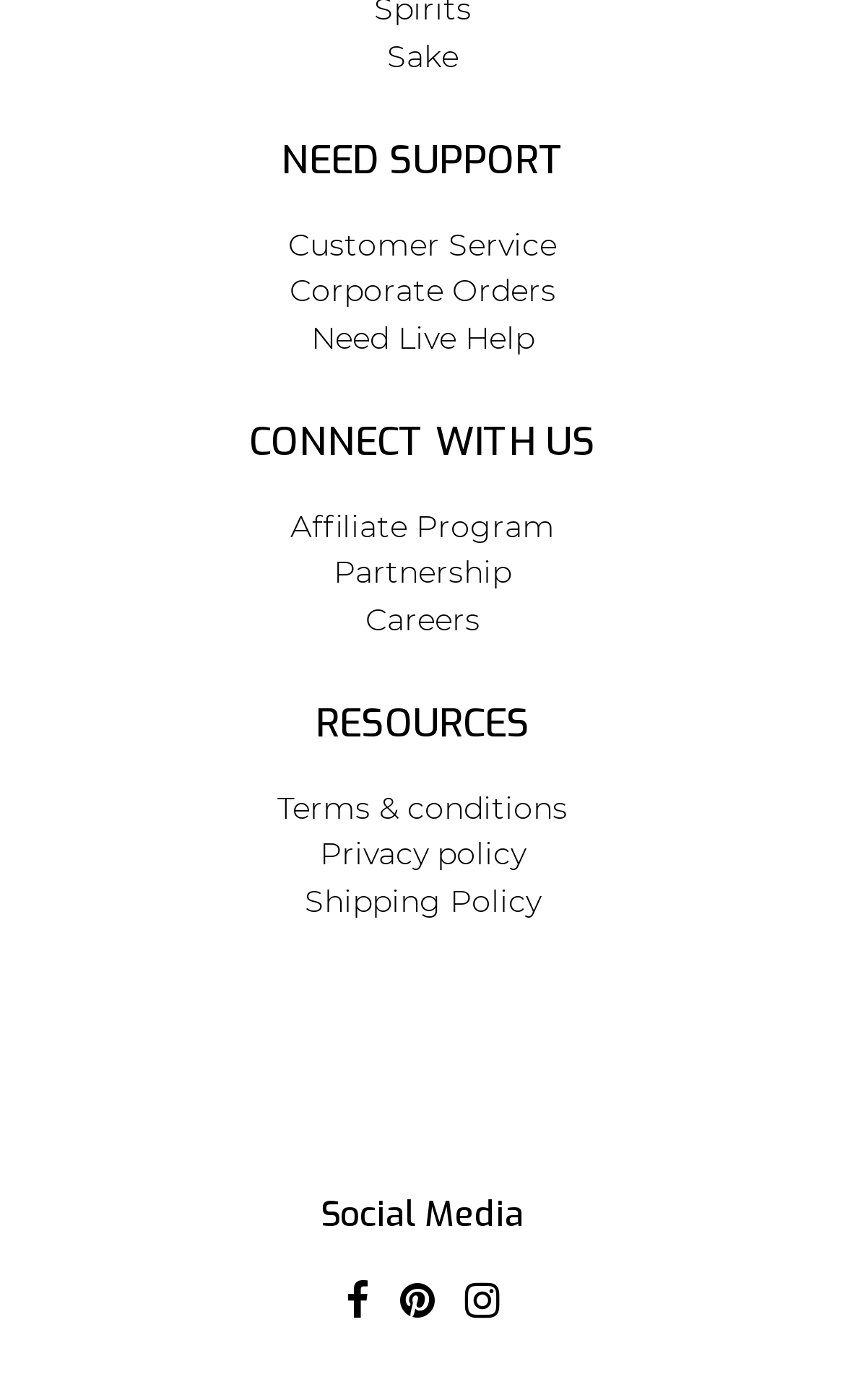Review the image closely and give a comprehensive answer to the question: How many social media links are available?

The answer can be found by looking at the links with the icons '', '', and '' which are located at the bottom of the page under the 'Social Media' heading.